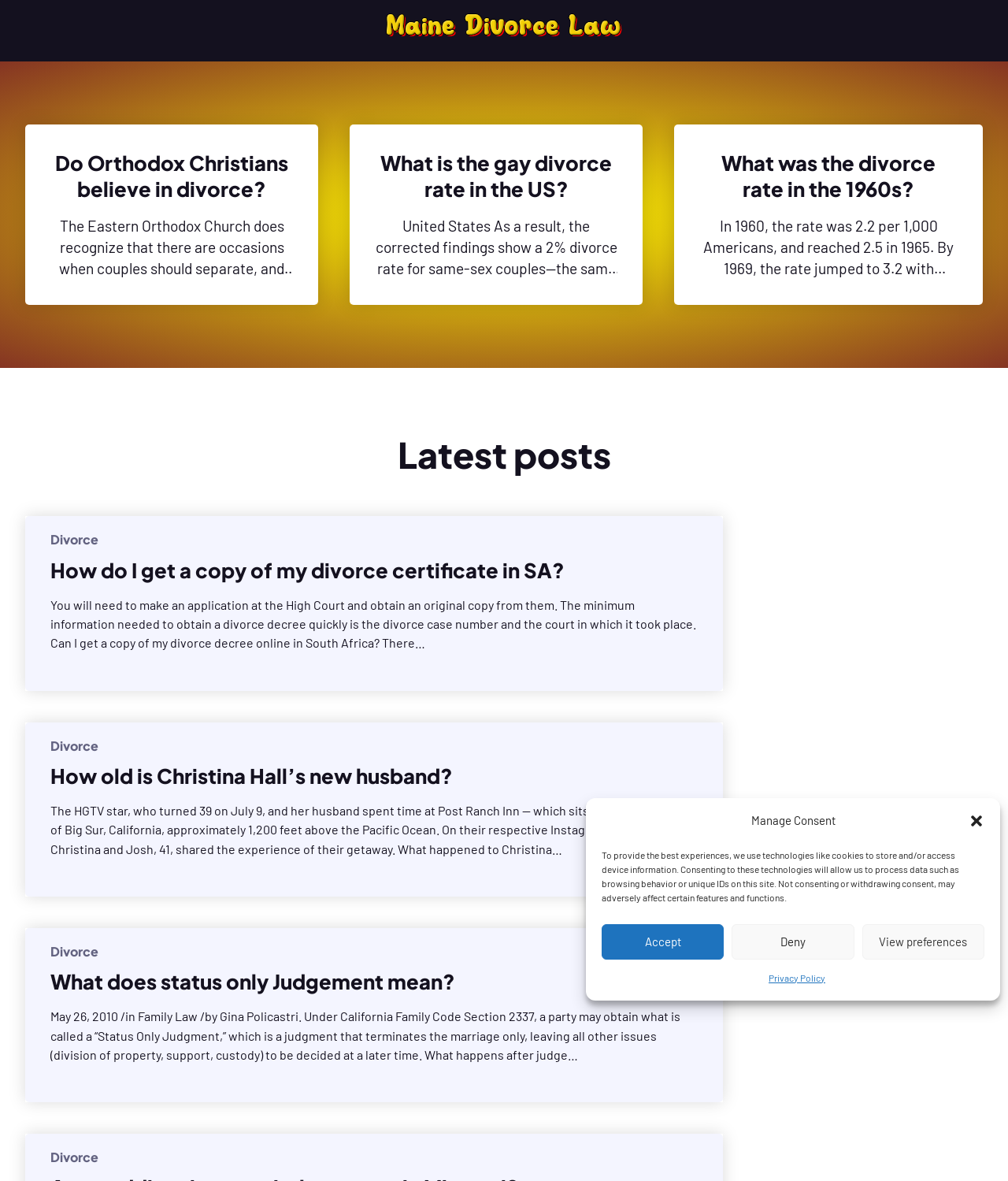How old is Christina Hall's new husband?
Please respond to the question with a detailed and thorough explanation.

According to the blog post 'How old is Christina Hall’s new husband?', Christina Hall's new husband, Josh, is 41 years old.